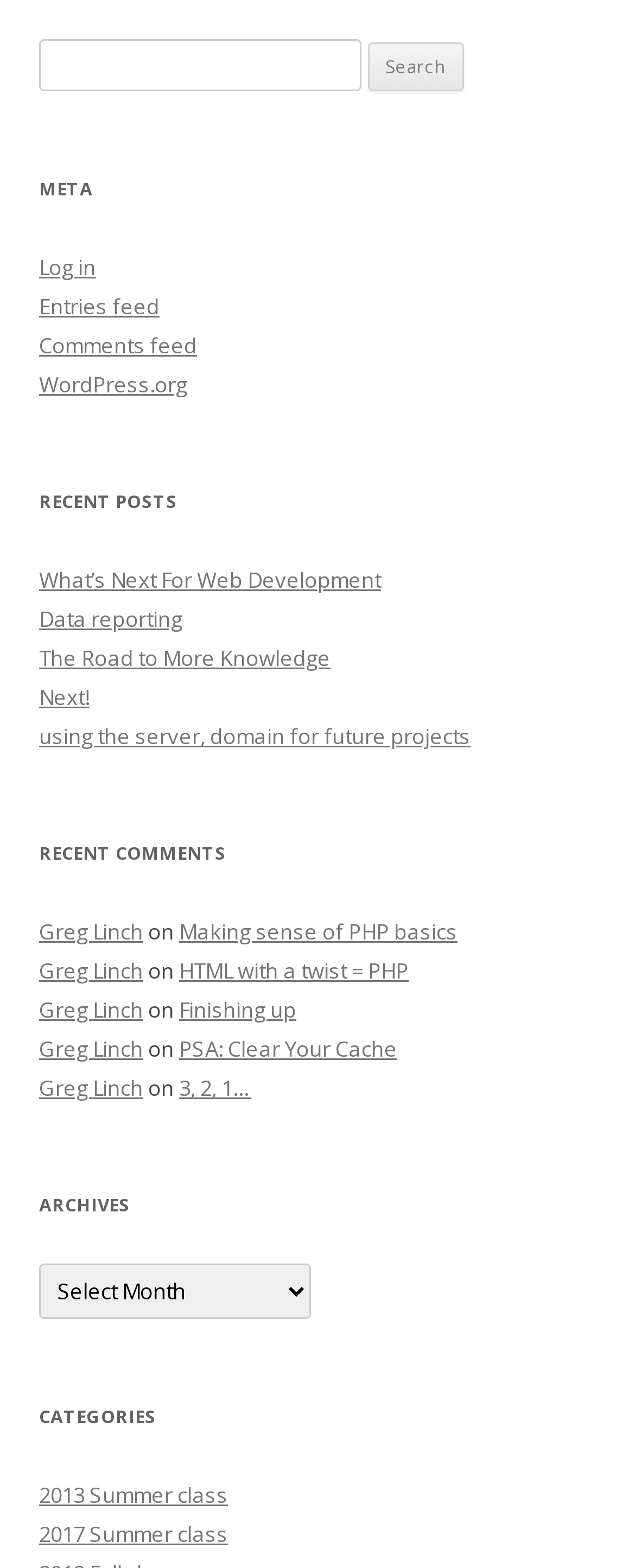Using the description: "Defining Decade of Vertical SaaS", determine the UI element's bounding box coordinates. Ensure the coordinates are in the format of four float numbers between 0 and 1, i.e., [left, top, right, bottom].

None